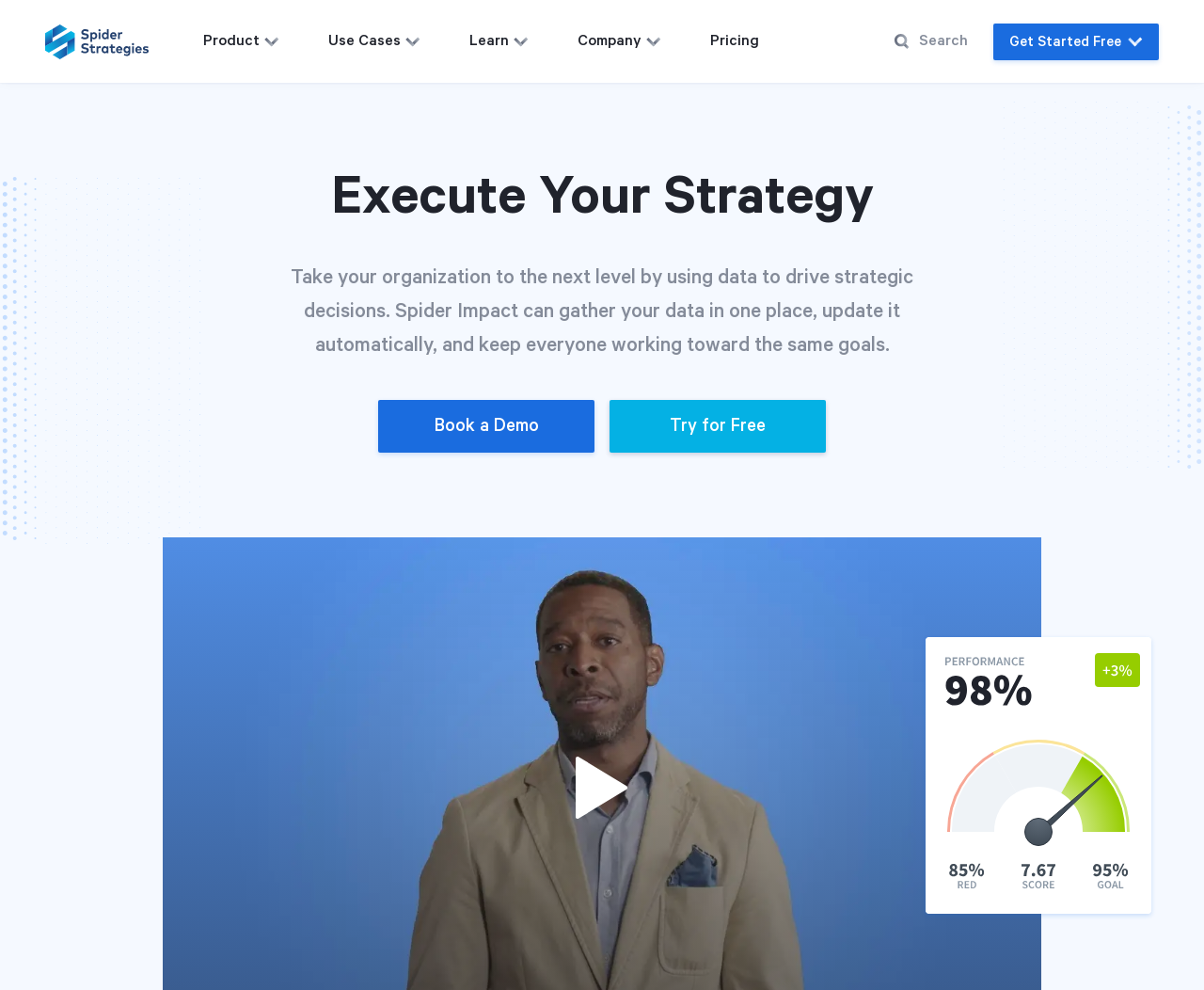Find the headline of the webpage and generate its text content.

Execute Your Strategy